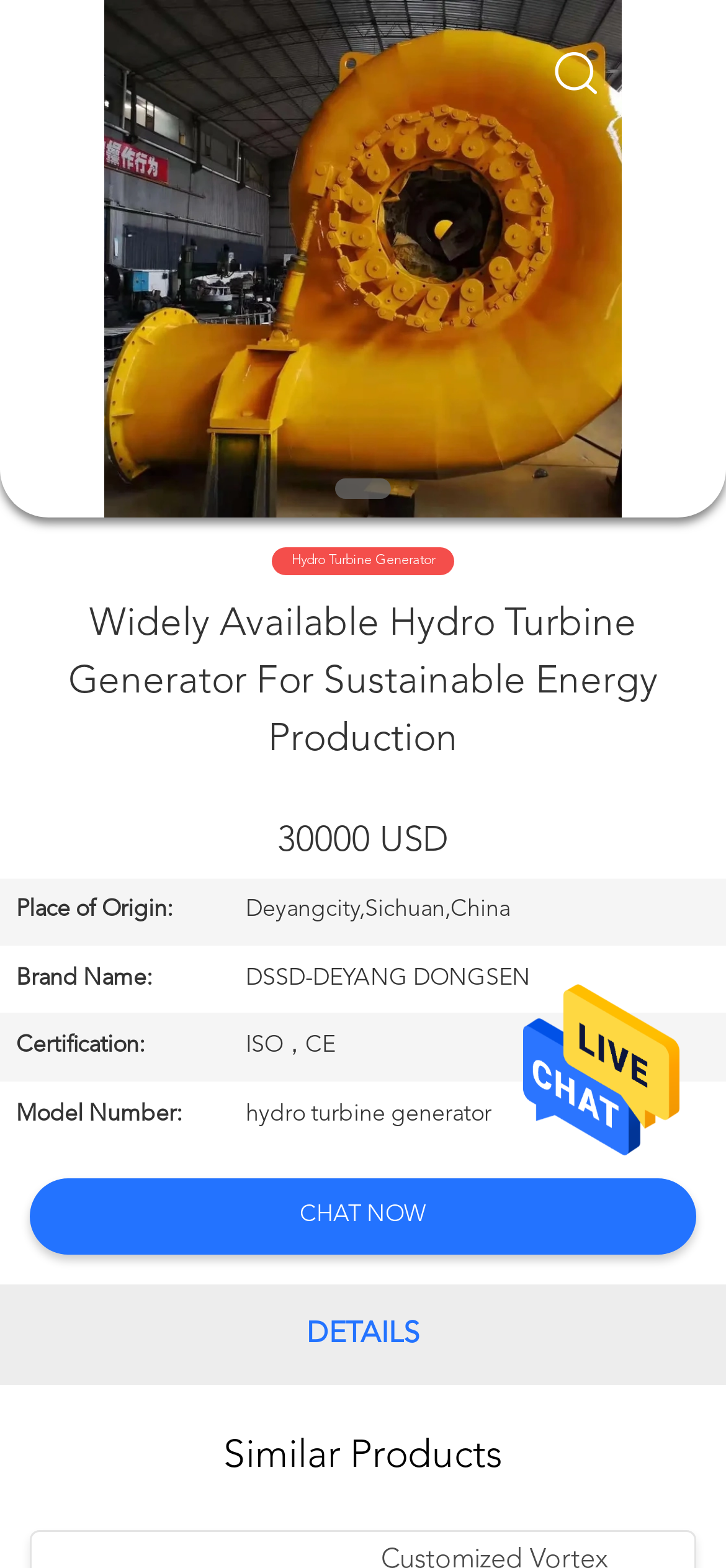What is the model number of the hydro turbine generator?
Please provide a single word or phrase answer based on the image.

hydro turbine generator